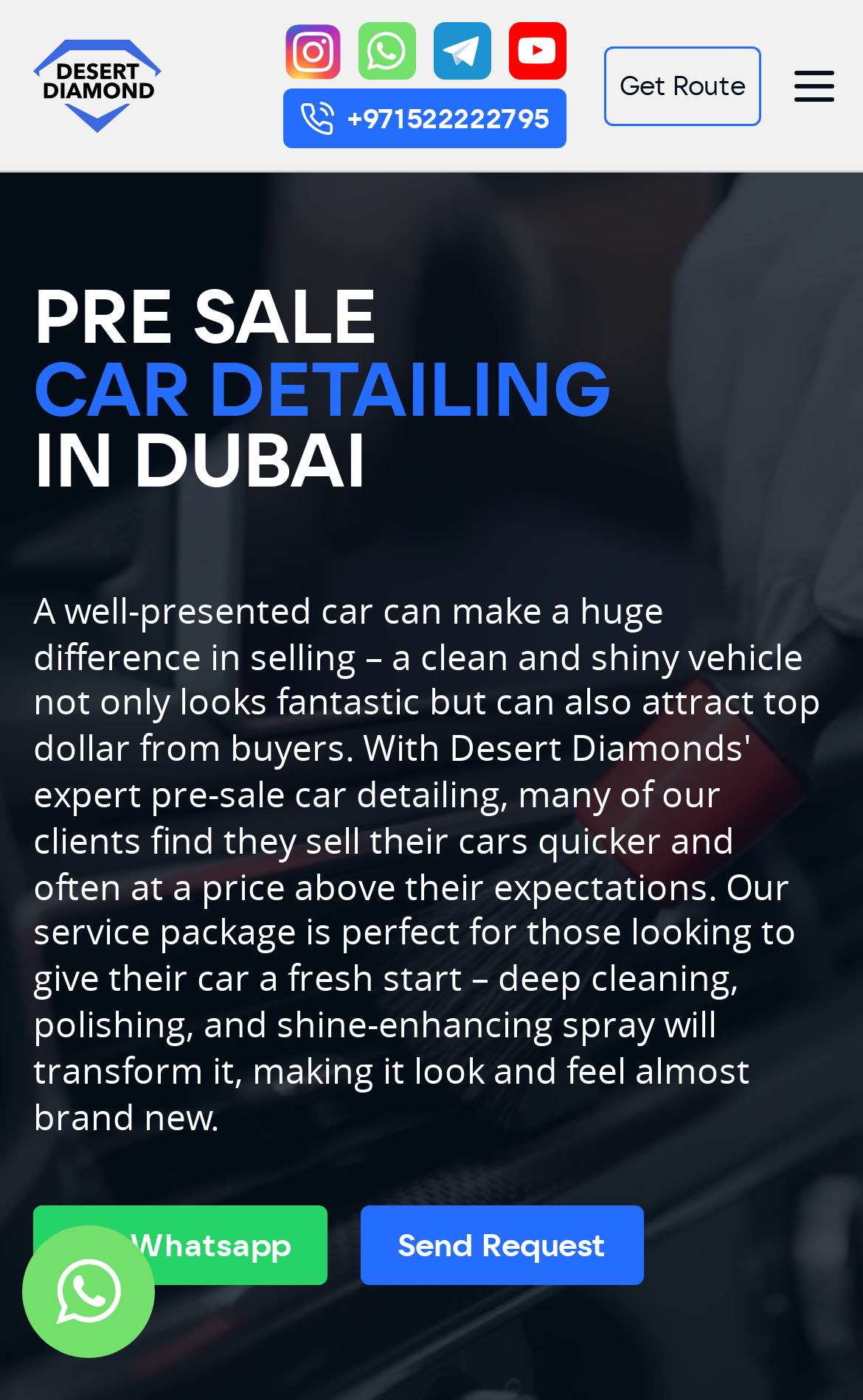Locate the bounding box coordinates of the element's region that should be clicked to carry out the following instruction: "Click the Car Detailing Dubai link". The coordinates need to be four float numbers between 0 and 1, i.e., [left, top, right, bottom].

[0.038, 0.001, 0.187, 0.121]